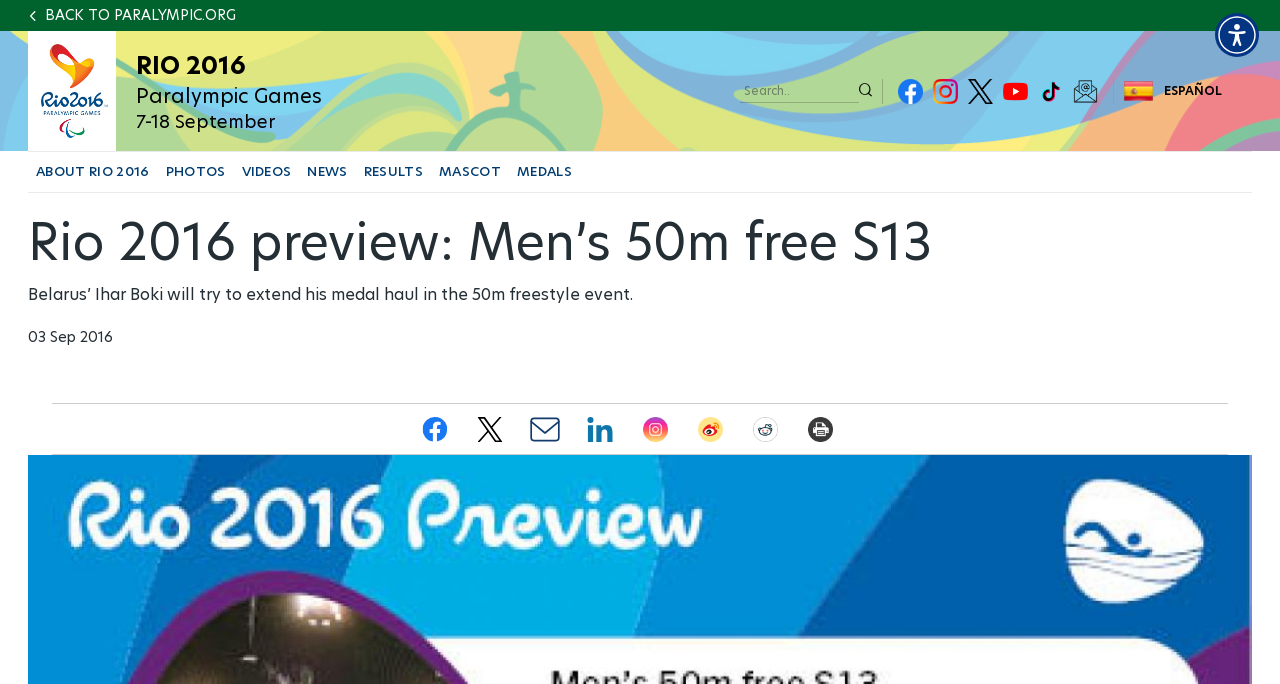Kindly determine the bounding box coordinates of the area that needs to be clicked to fulfill this instruction: "Open Facebook in a new tab".

[0.702, 0.115, 0.721, 0.151]